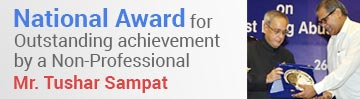Explain what the image portrays in a detailed manner.

The image highlights a significant recognition event where Mr. Tushar Sampat receives the National Award for Outstanding Achievement by a Non-Professional. The backdrop of the ceremony features dignitaries in formal attire, underscoring the importance of the occasion. The award ceremony, marked by a prestigious setting, celebrates Mr. Sampat's exceptional contributions outside professional domains, showcasing a commendable acknowledgment of his efforts. The title of the award is prominently displayed, clearly identifying the nature of the recognition while reflecting a commitment to honoring remarkable achievements within the community.